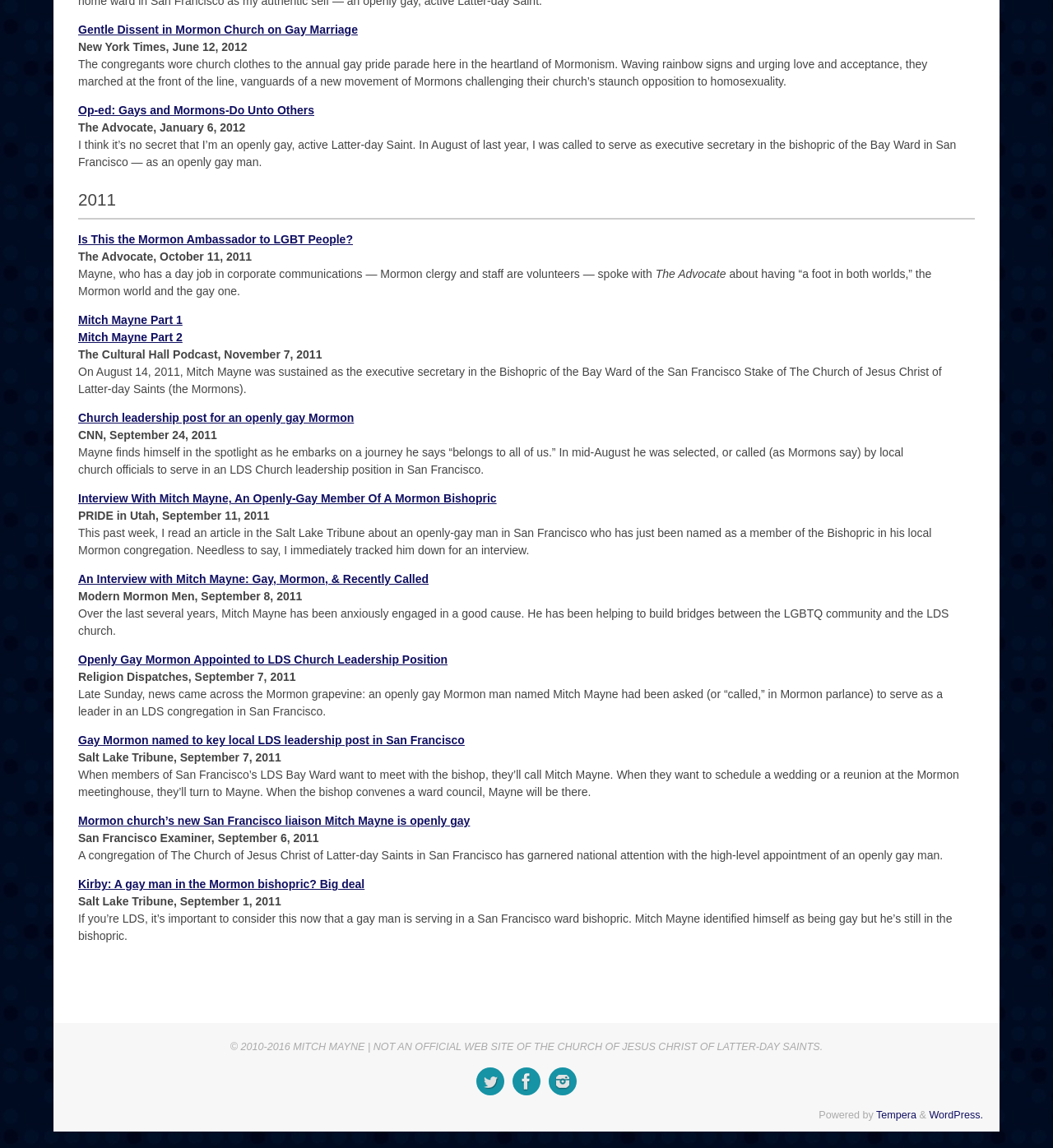Please determine the bounding box coordinates of the element to click on in order to accomplish the following task: "Read about Biotech Breakthrough". Ensure the coordinates are four float numbers ranging from 0 to 1, i.e., [left, top, right, bottom].

None